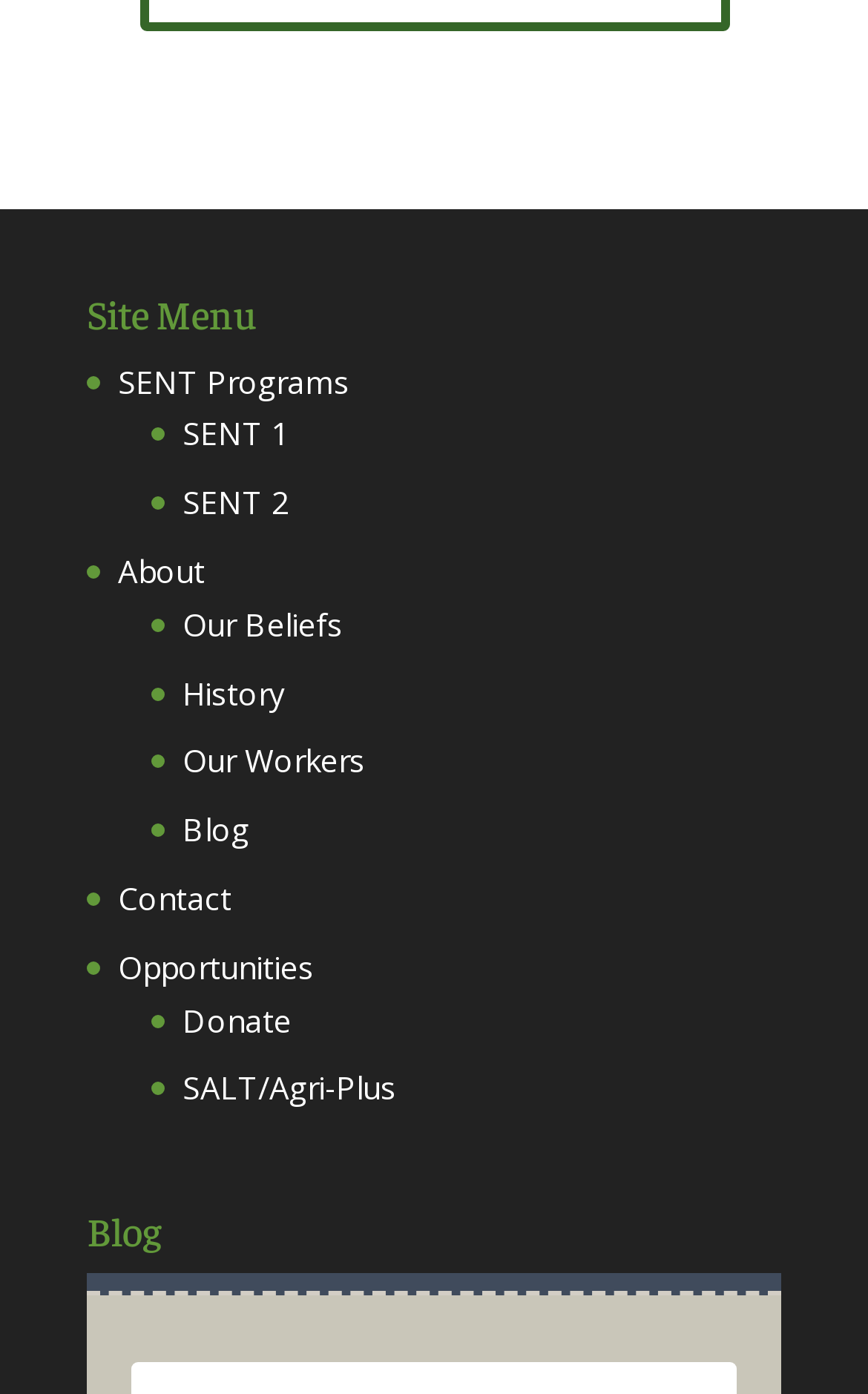Using the information in the image, could you please answer the following question in detail:
What is the last link in the 'Site Menu'?

I examined the links in the 'Site Menu' section and found that the last link is 'Donate'.